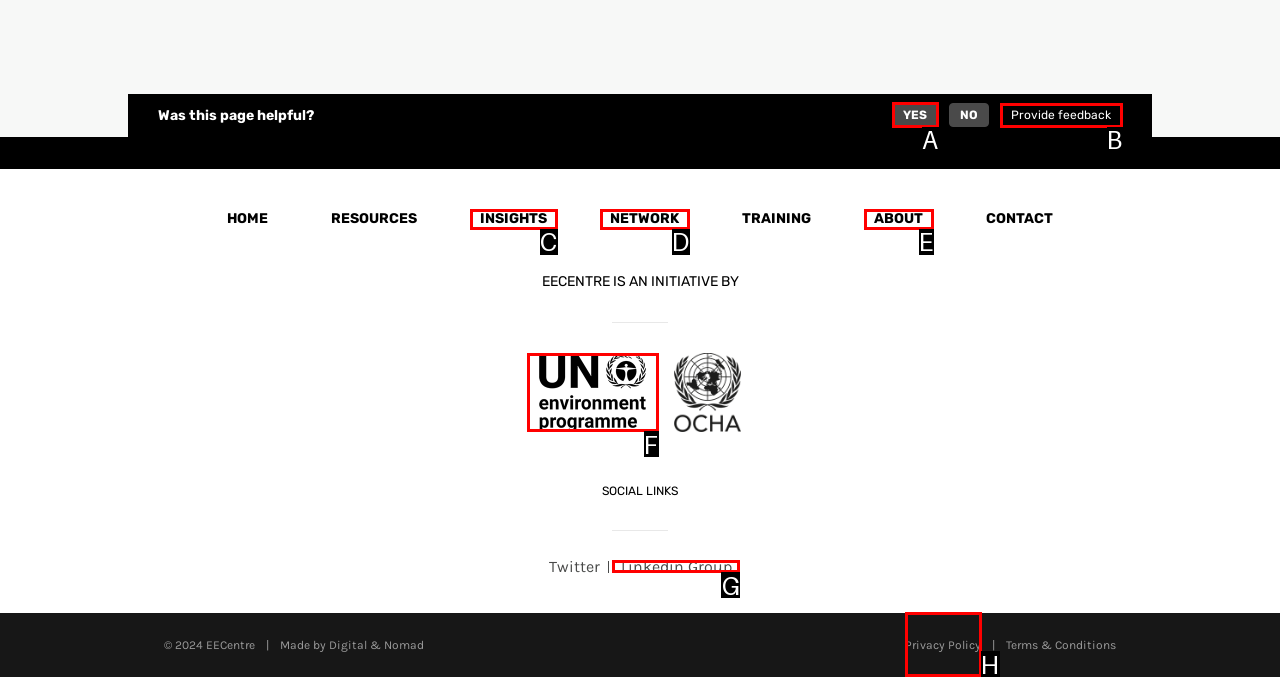Point out which UI element to click to complete this task: Click on the 'YES' button
Answer with the letter corresponding to the right option from the available choices.

A